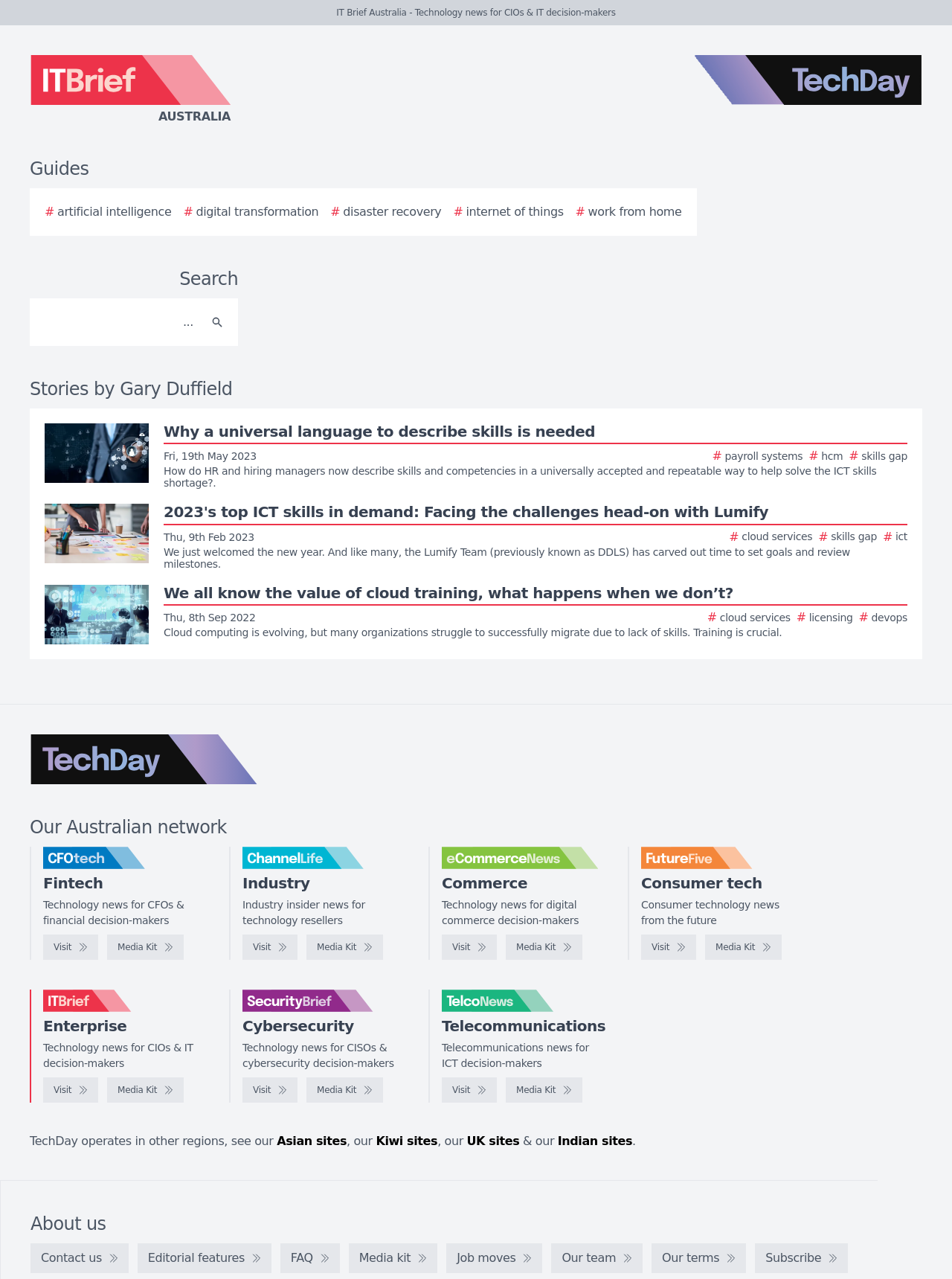Pinpoint the bounding box coordinates of the area that must be clicked to complete this instruction: "View the story about ICT skills in demand".

[0.047, 0.394, 0.953, 0.445]